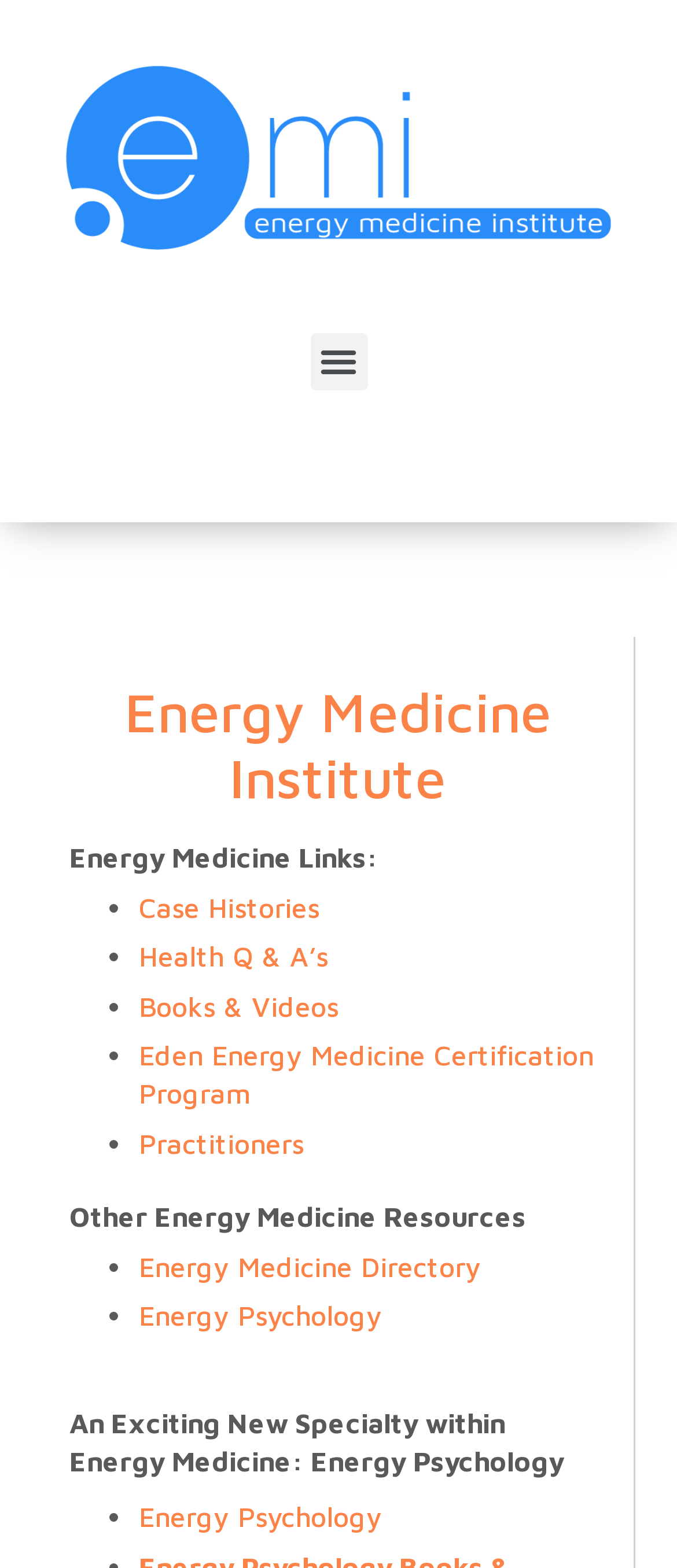Determine the bounding box coordinates of the section I need to click to execute the following instruction: "Read about Case Histories". Provide the coordinates as four float numbers between 0 and 1, i.e., [left, top, right, bottom].

[0.205, 0.569, 0.472, 0.588]